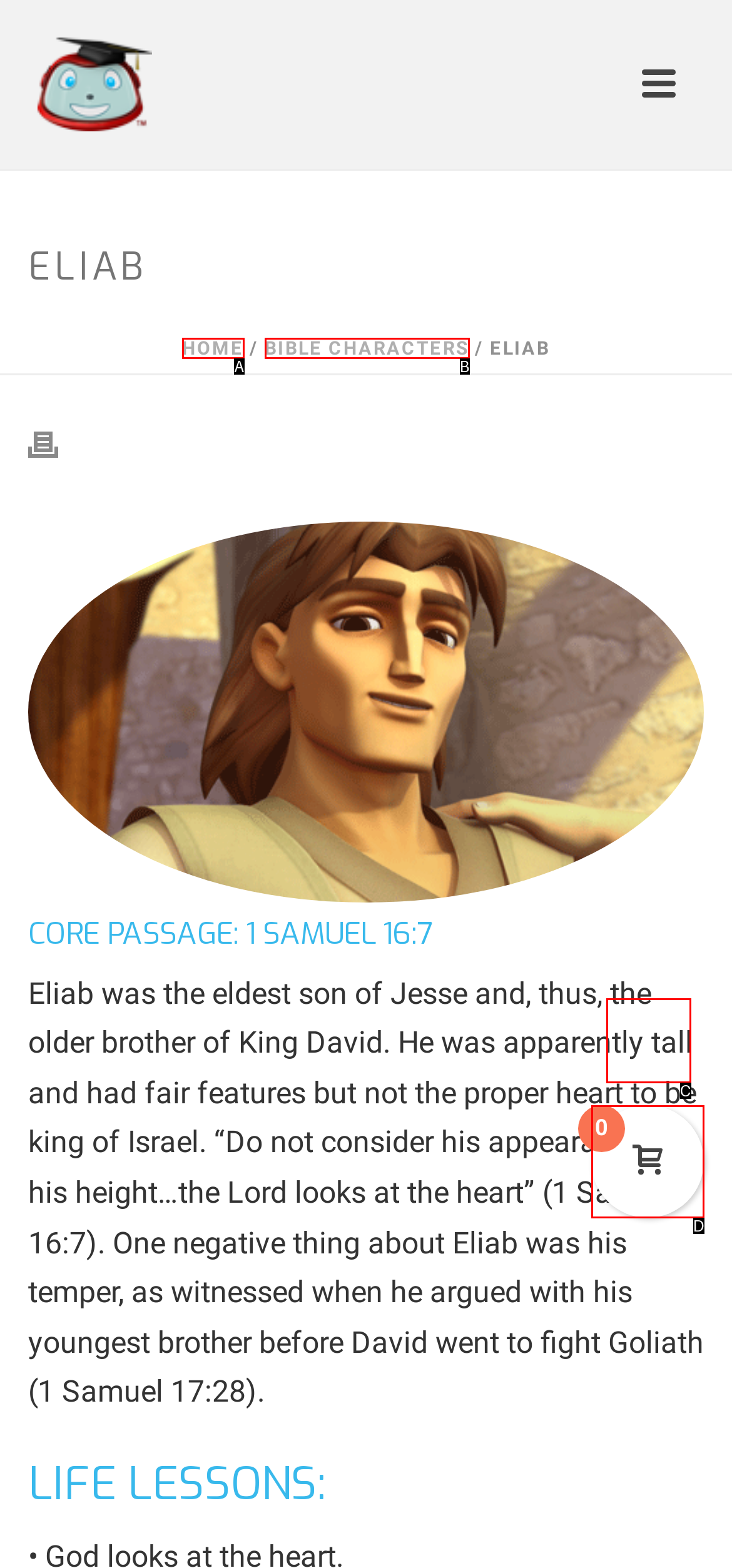Looking at the description: Bible Characters, identify which option is the best match and respond directly with the letter of that option.

B